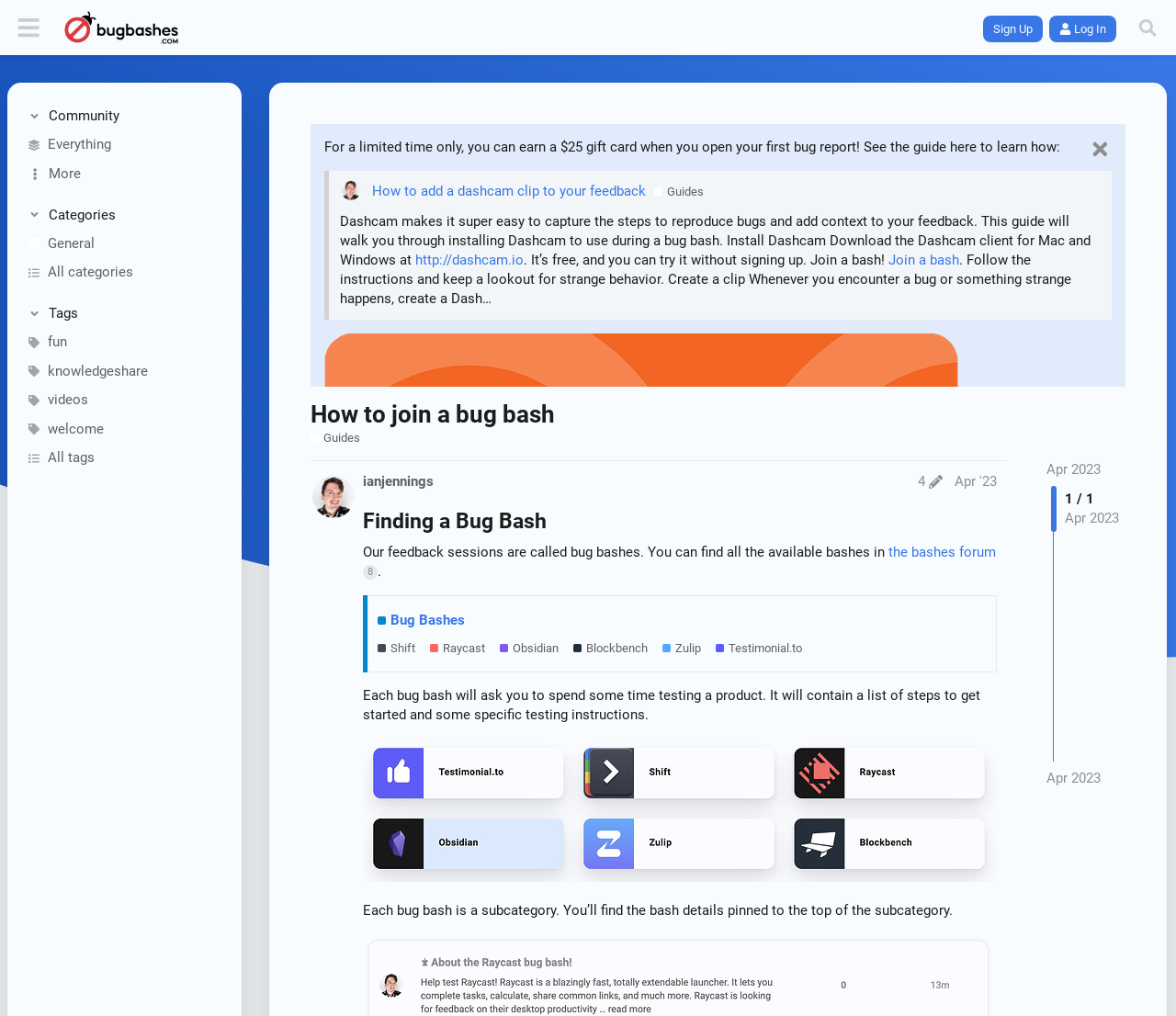Find the bounding box coordinates of the element to click in order to complete this instruction: "Click the 'Log In' button". The bounding box coordinates must be four float numbers between 0 and 1, denoted as [left, top, right, bottom].

[0.892, 0.015, 0.949, 0.042]